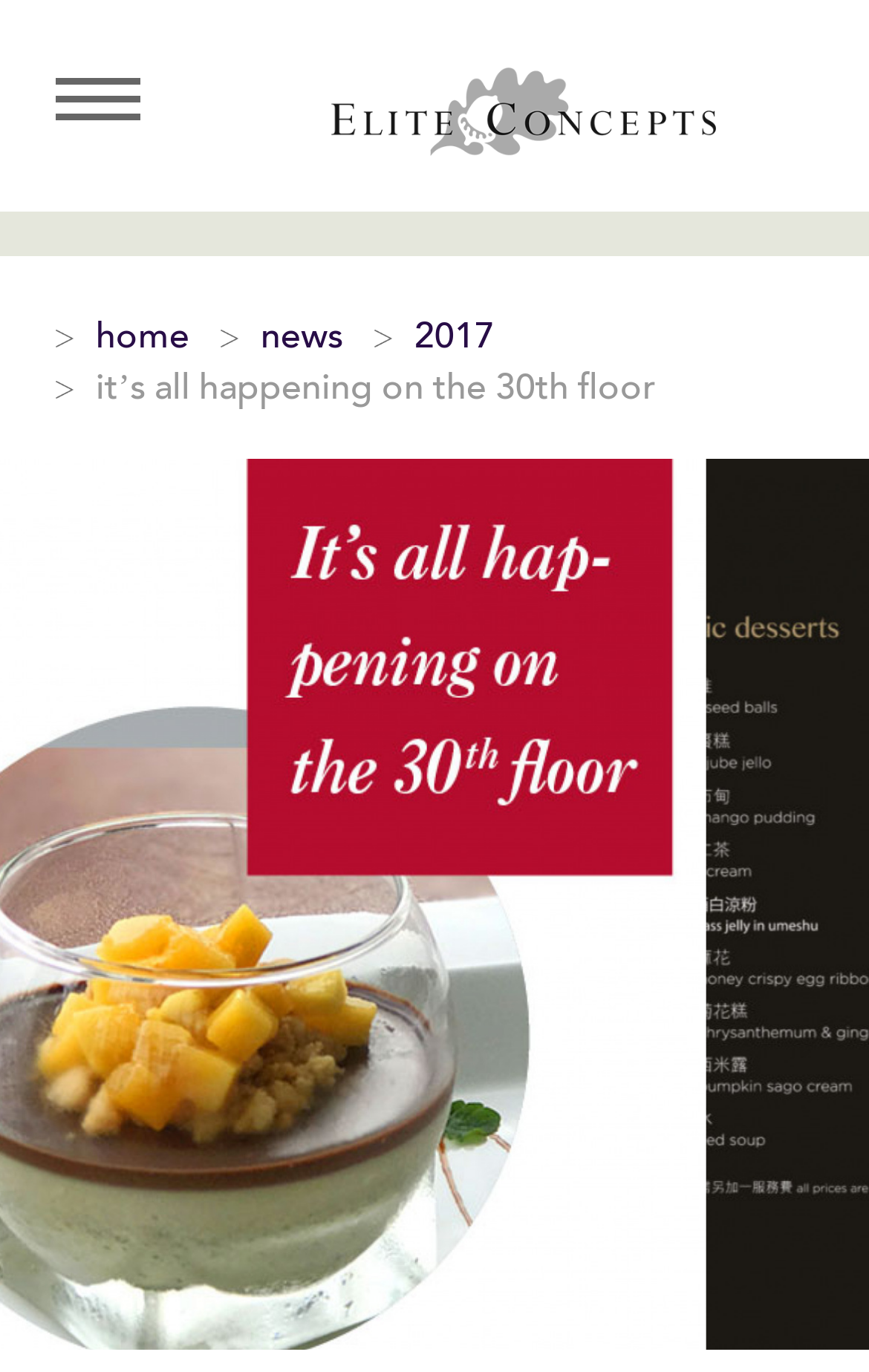Articulate a detailed summary of the webpage's content and design.

The webpage appears to be a news article page, with a focus on a specific event or topic, as indicated by the title "It’s all happening on the 30th floor". 

At the top of the page, there are two links, one on the left and one on the right, which may be navigation links or social media links. The right-side link has an associated image, which is positioned slightly above the link.

Below these top links, there is a navigation menu with three links: "home", "news", and "2017". These links are positioned horizontally, with "home" on the left, "news" in the middle, and "2017" on the right.

Underneath the navigation menu, there is a prominent link with the same title as the webpage, "it’s all happening on the 30th floor", which takes up a significant portion of the page width. This link may be a headline or a main article link.